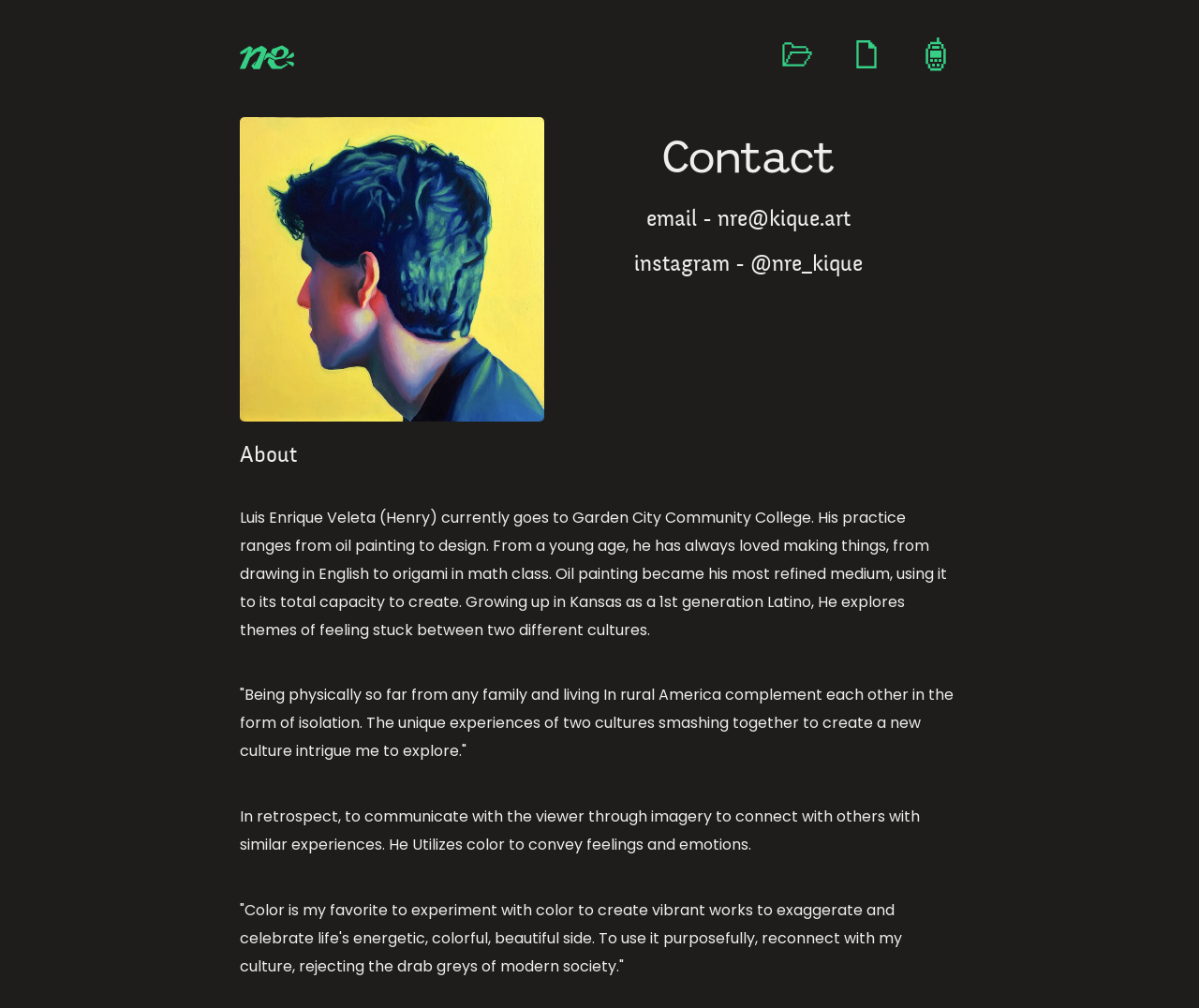Give a full account of the webpage's elements and their arrangement.

The webpage is about the contact information of an artist, Luis Enrique Veleta (Henry). At the top left, there is a link to go to the homepage, accompanied by a small image. On the top right, there are three identical links to go to the works page, each with a small image. 

Below the links, there is a large image taking up a significant portion of the page. 

The main content of the page is divided into two sections. On the left, there is a brief introduction to the artist, including his name, email, and Instagram handle. On the right, there is a longer paragraph about the artist's background, interests, and artistic style. The text is divided into four blocks, each describing a different aspect of the artist's life and work. The text is quite detailed, providing insight into the artist's experiences, inspirations, and creative process.